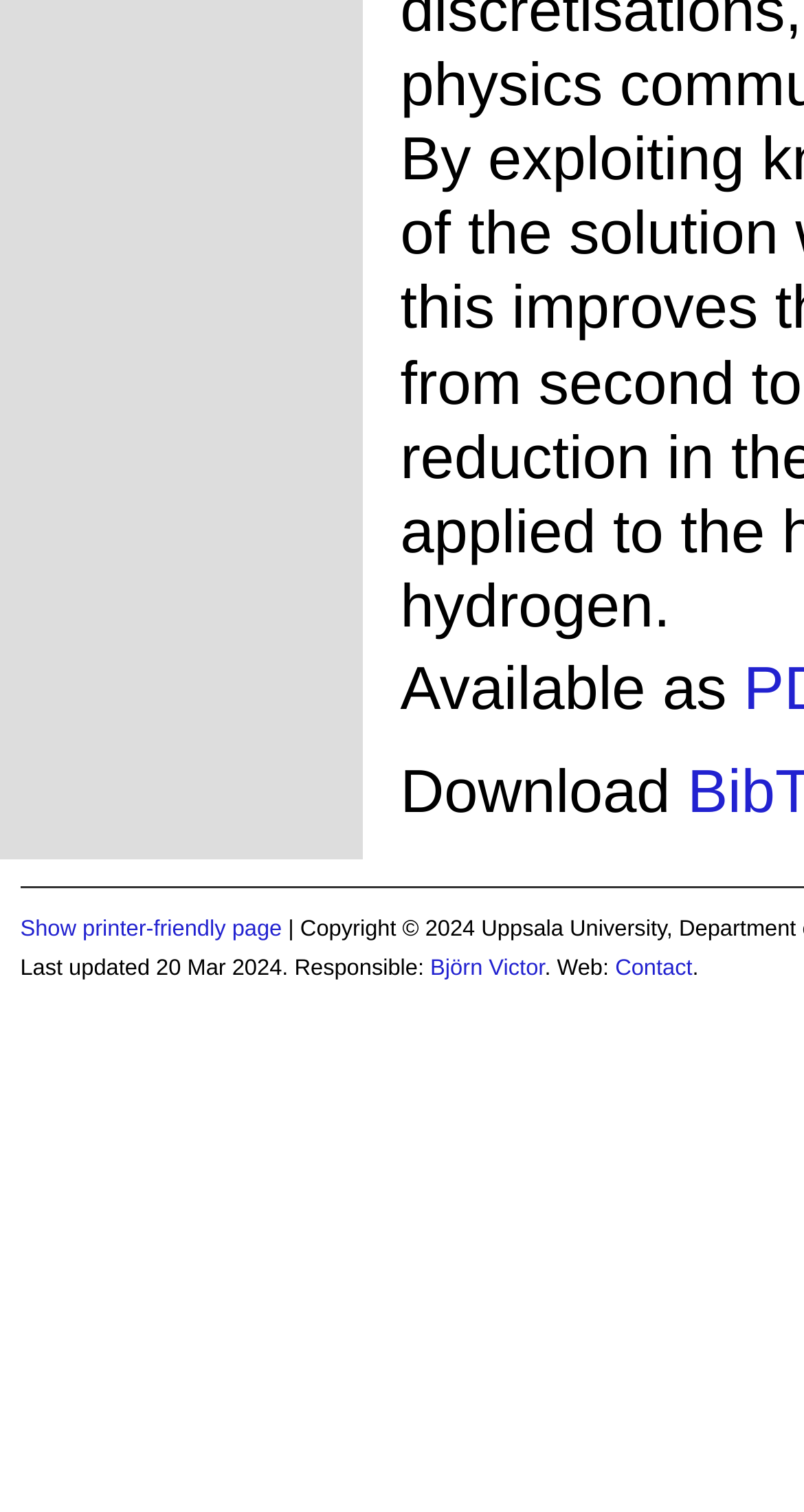Provide your answer in one word or a succinct phrase for the question: 
What is the purpose of the 'Download' button?

To download something